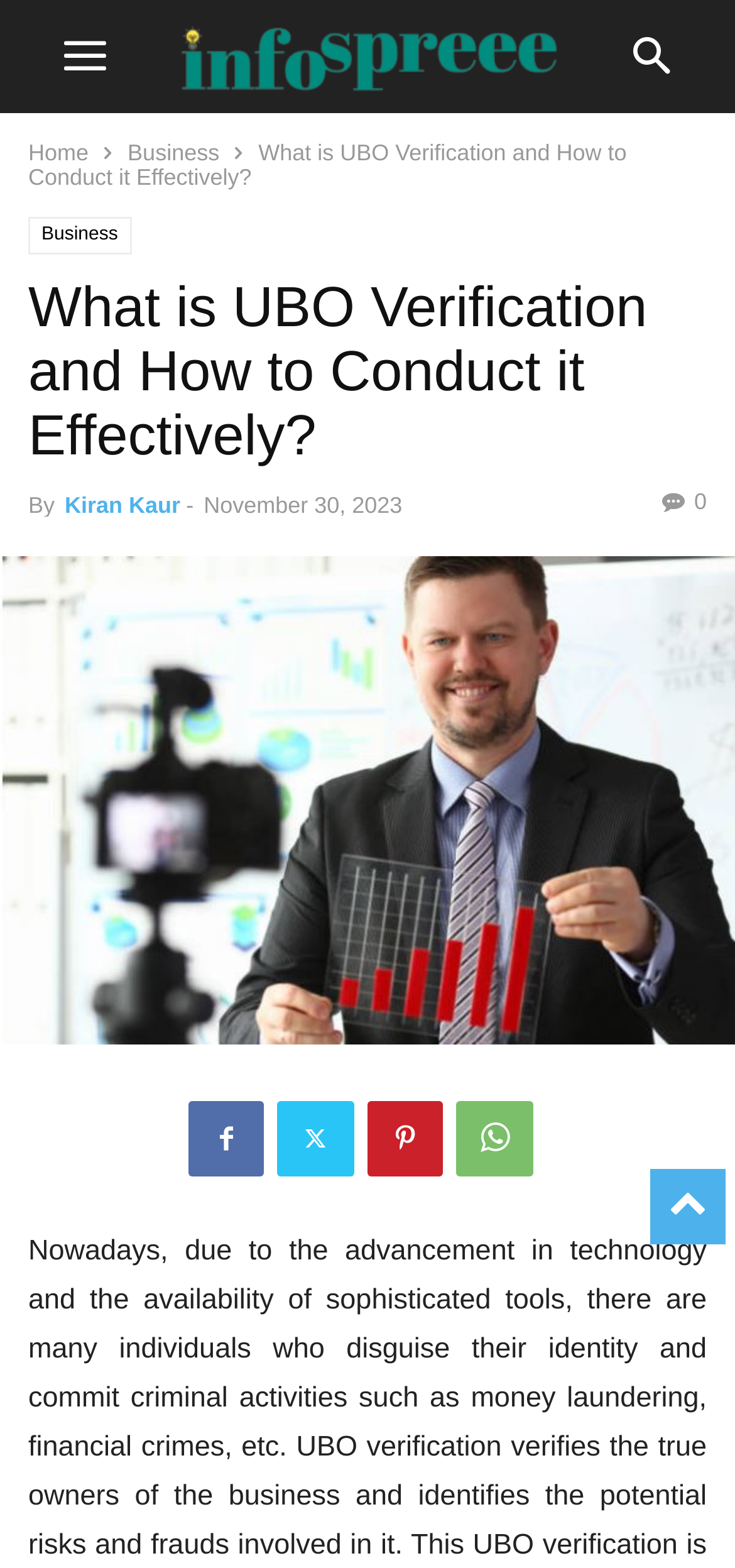Find and specify the bounding box coordinates that correspond to the clickable region for the instruction: "search for something".

[0.81, 0.0, 0.969, 0.072]